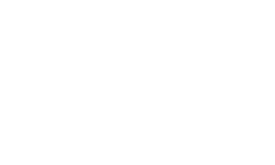Provide an in-depth description of all elements within the image.

The image features a stylized representation of an envelope or letter, symbolizing communication or correspondence. This icon is commonly associated with email and digital messaging contexts. Given the surrounding content about technology, including discussions on malware and cybersecurity, the image likely emphasizes the importance of secure communication methods in an era of increasing digital threats. Highlighting the role of communication in technology and how it can be vulnerable to exploitation, the icon serves as a reminder of the ongoing need for vigilance in protecting personal information against malicious acts.